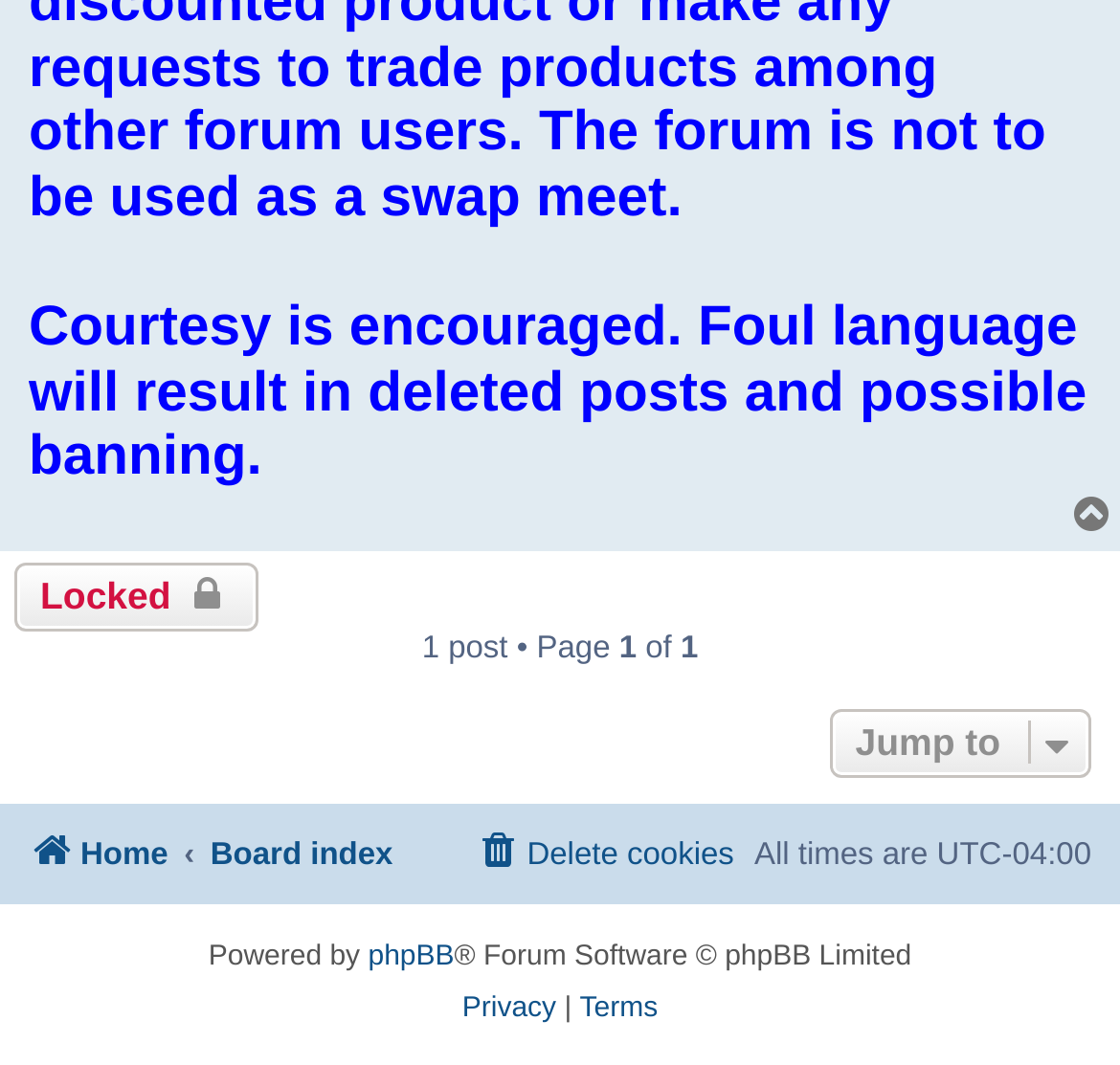Answer the question in one word or a short phrase:
What is the orientation of the menu bar?

Horizontal